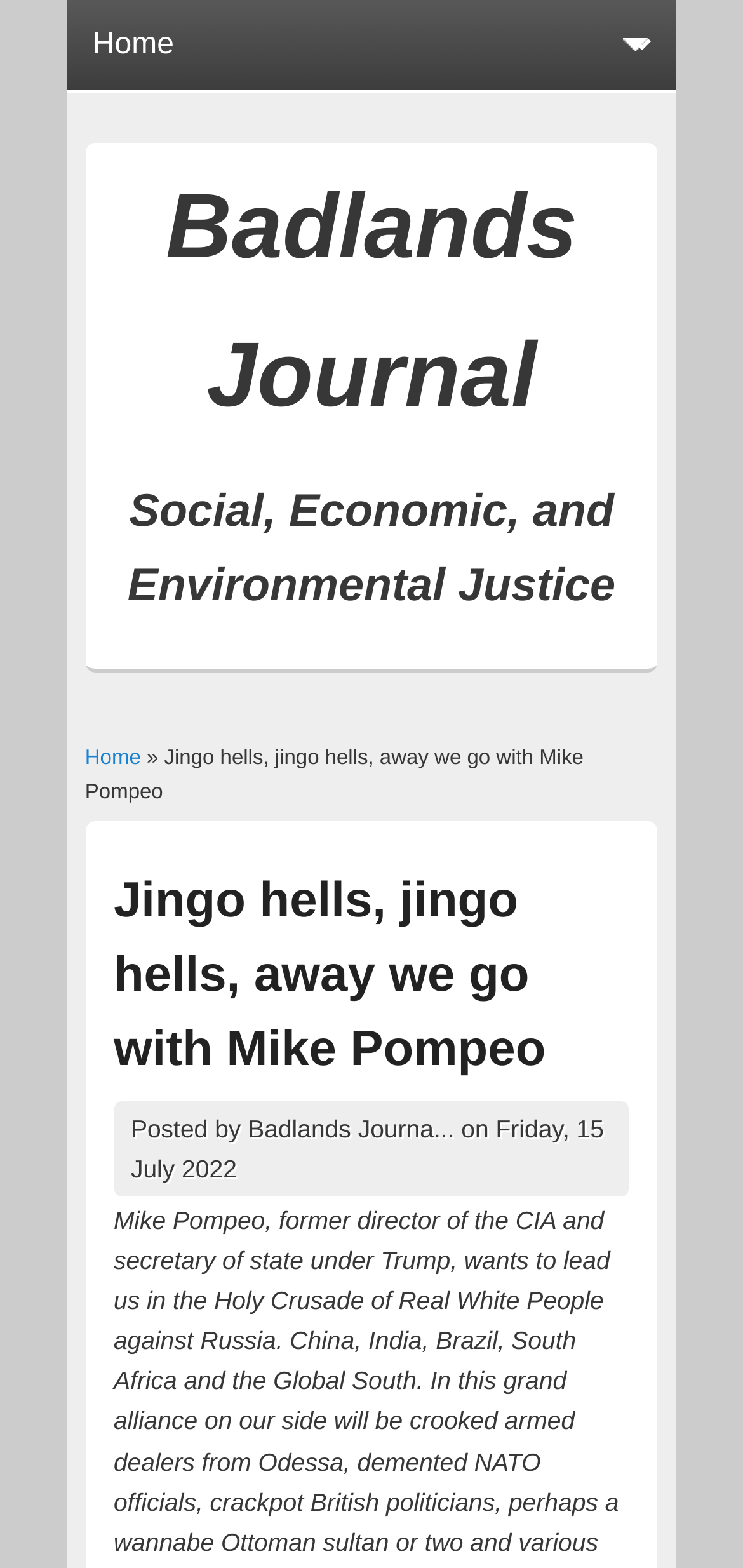Please find the bounding box for the following UI element description. Provide the coordinates in (top-left x, top-left y, bottom-right x, bottom-right y) format, with values between 0 and 1: Search

None